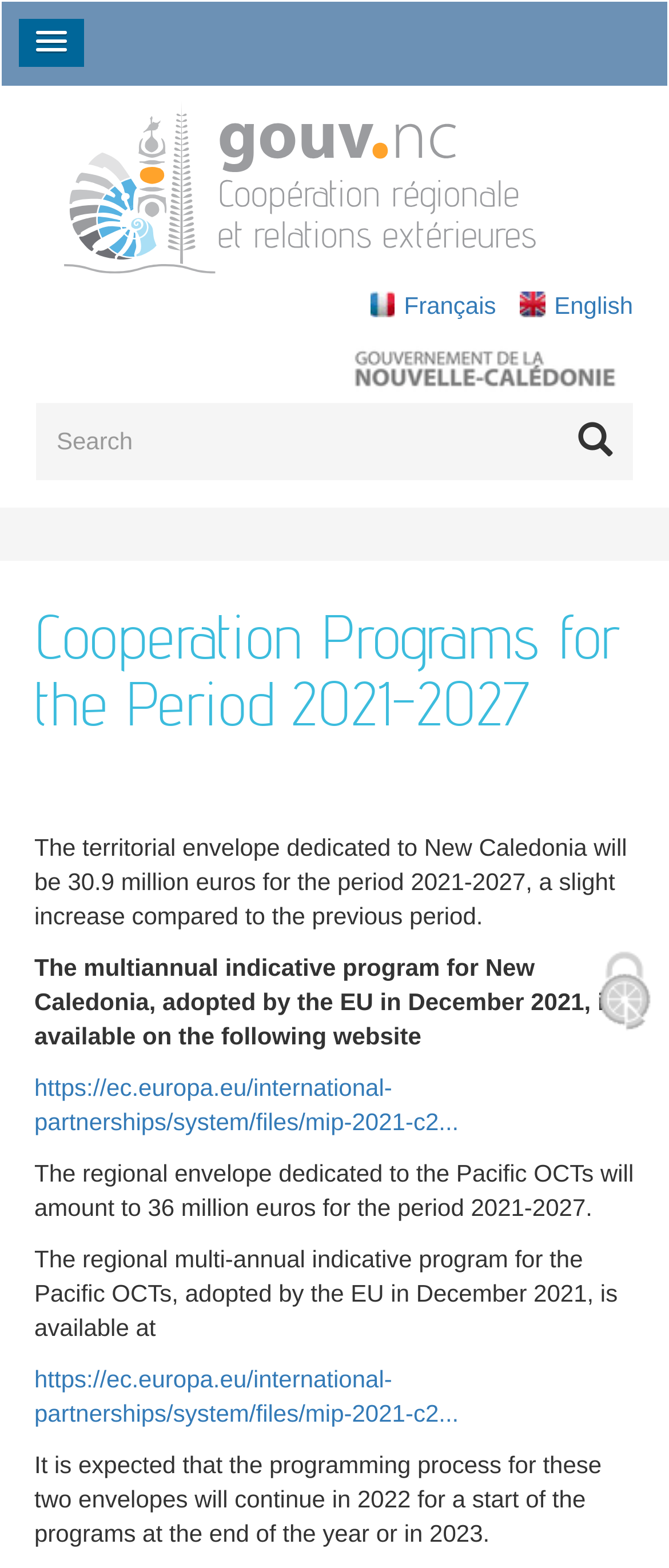Refer to the image and provide a thorough answer to this question:
What is the language of the webpage?

I found links with text 'Français' and 'English' which suggest that the webpage is available in both French and English languages.